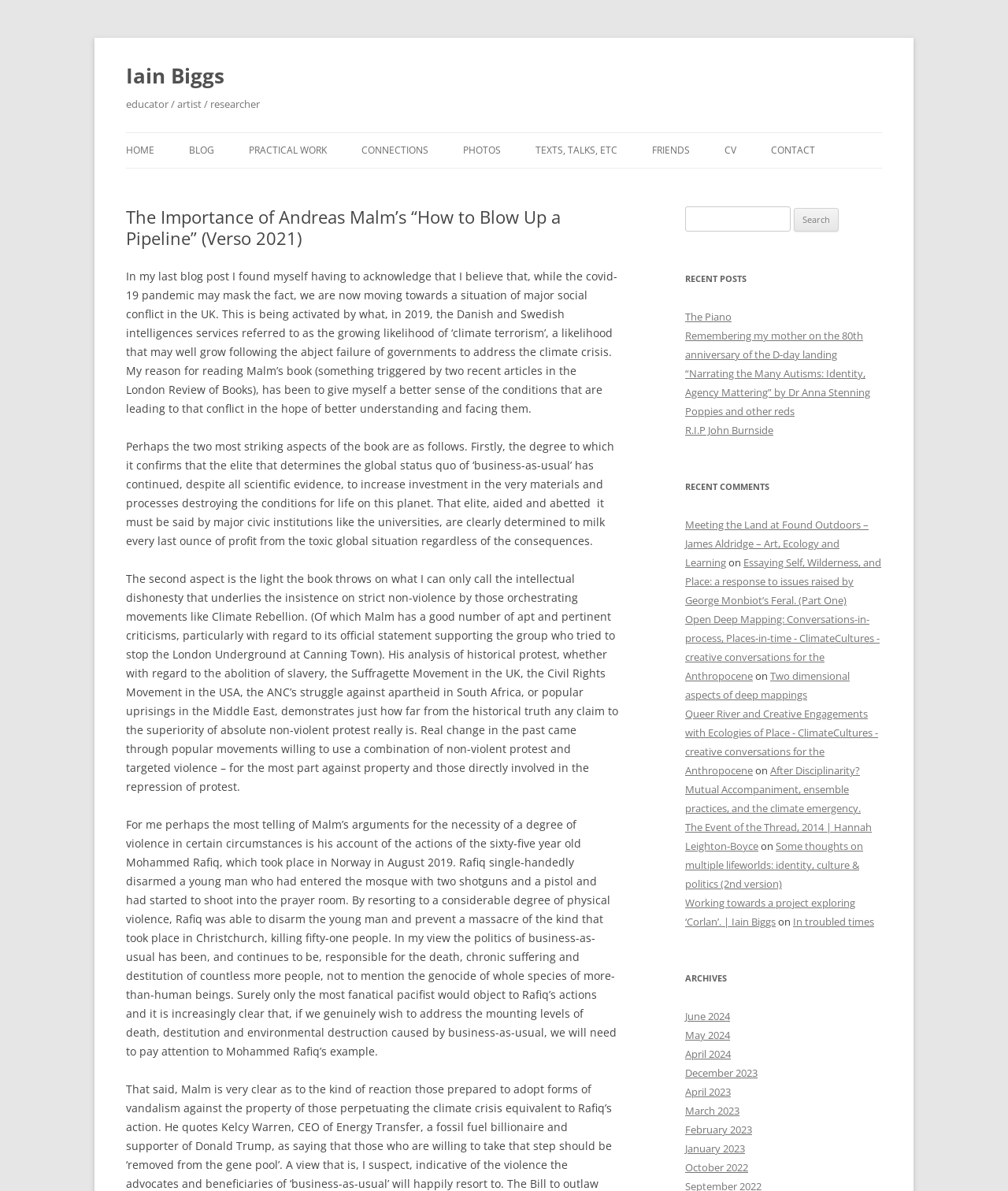Specify the bounding box coordinates of the region I need to click to perform the following instruction: "View the archives for June 2024". The coordinates must be four float numbers in the range of 0 to 1, i.e., [left, top, right, bottom].

[0.68, 0.847, 0.724, 0.859]